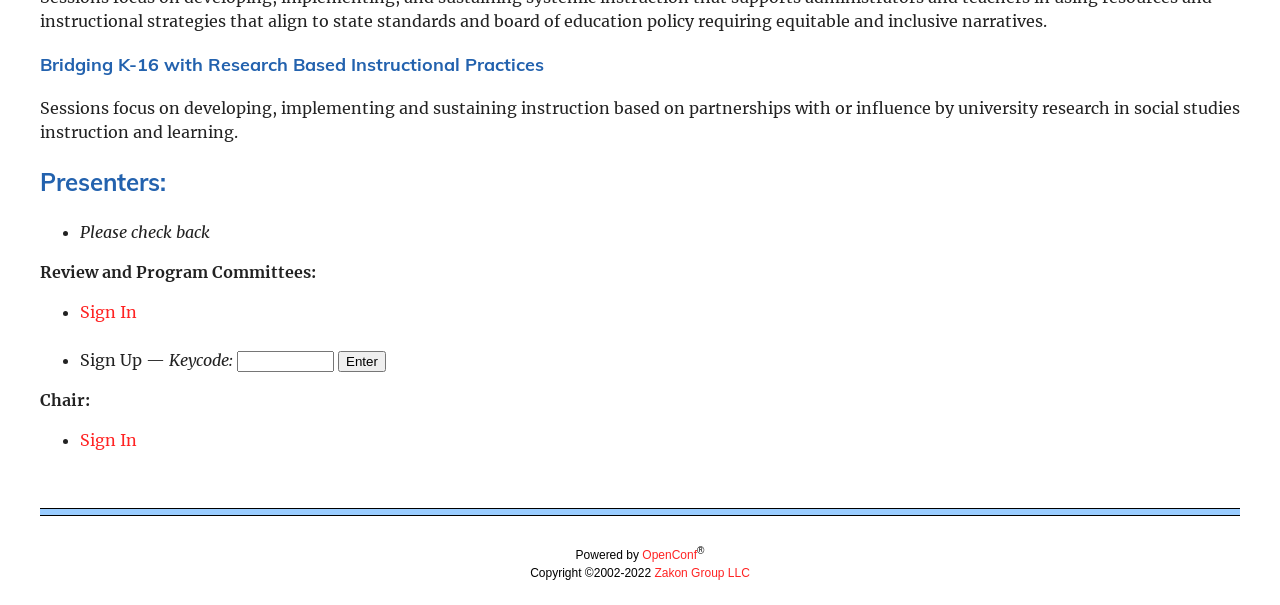Predict the bounding box coordinates of the UI element that matches this description: "Sign In". The coordinates should be in the format [left, top, right, bottom] with each value between 0 and 1.

[0.062, 0.499, 0.107, 0.532]